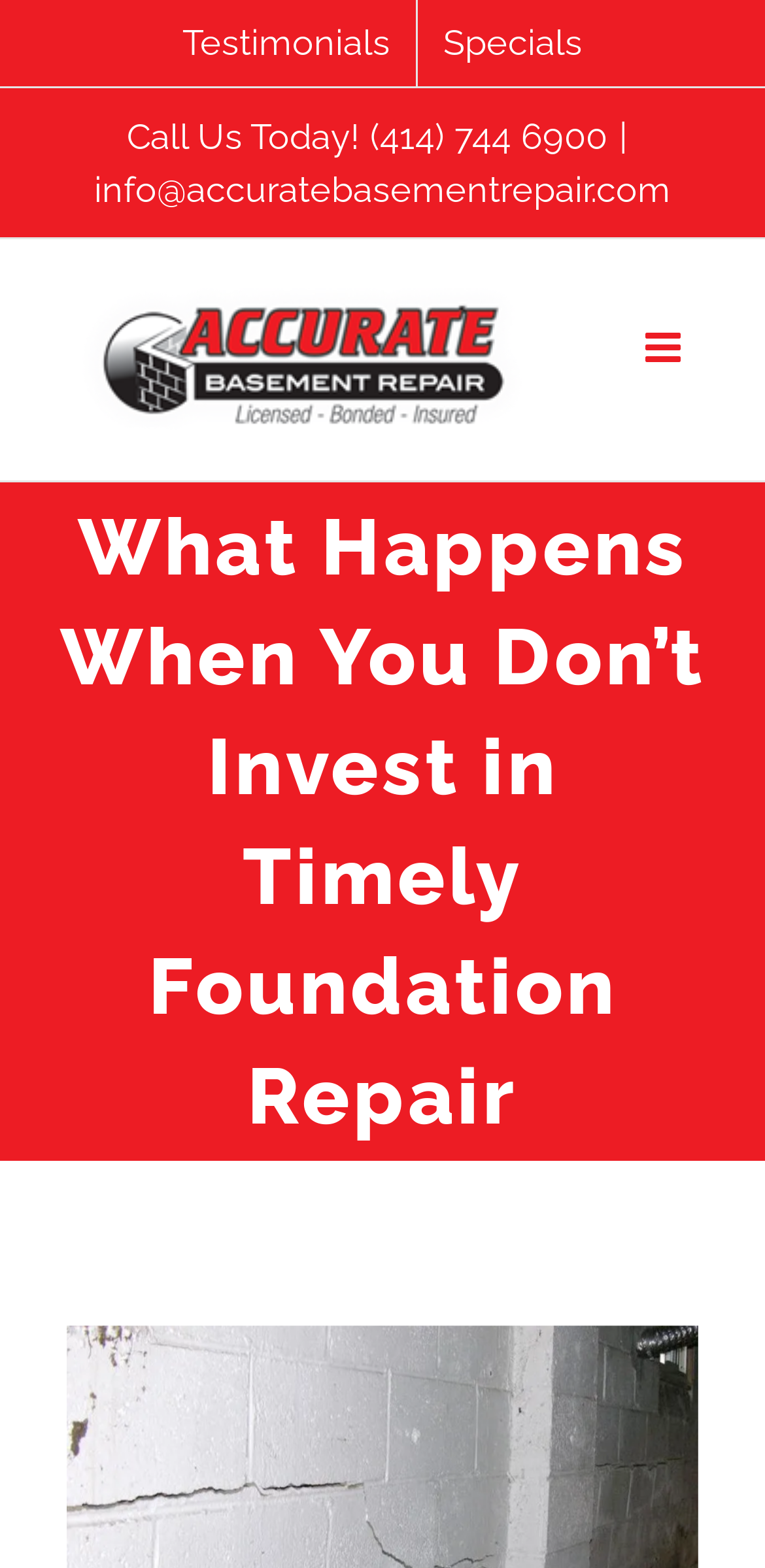Given the description of the UI element: "alt="Accurate Basement Repair Logo"", predict the bounding box coordinates in the form of [left, top, right, bottom], with each value being a float between 0 and 1.

[0.103, 0.177, 0.685, 0.281]